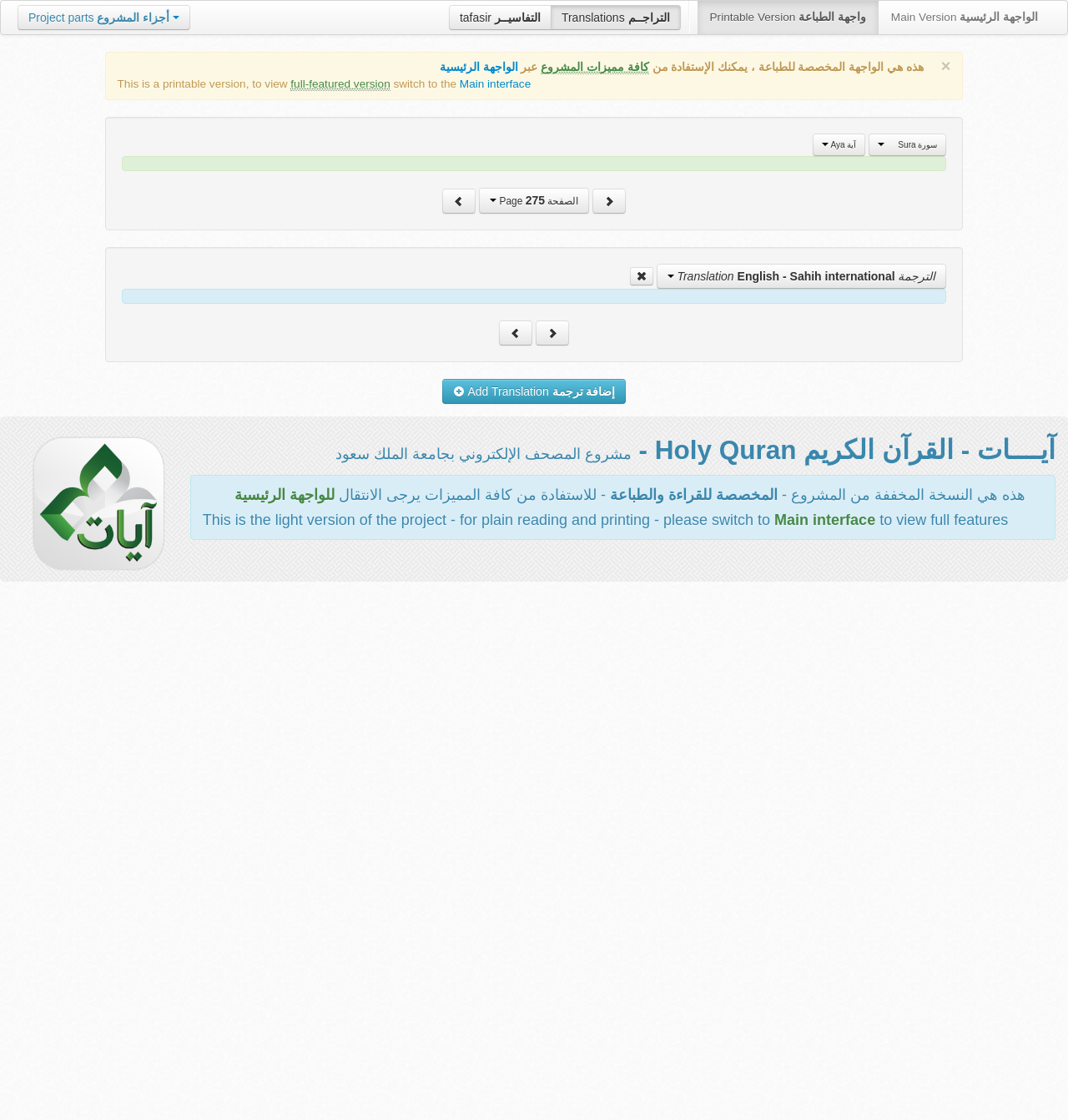Determine the bounding box coordinates of the clickable region to follow the instruction: "Click on 'What’s New in LEI Regulations? 2024 Updates You Need to Know'".

None